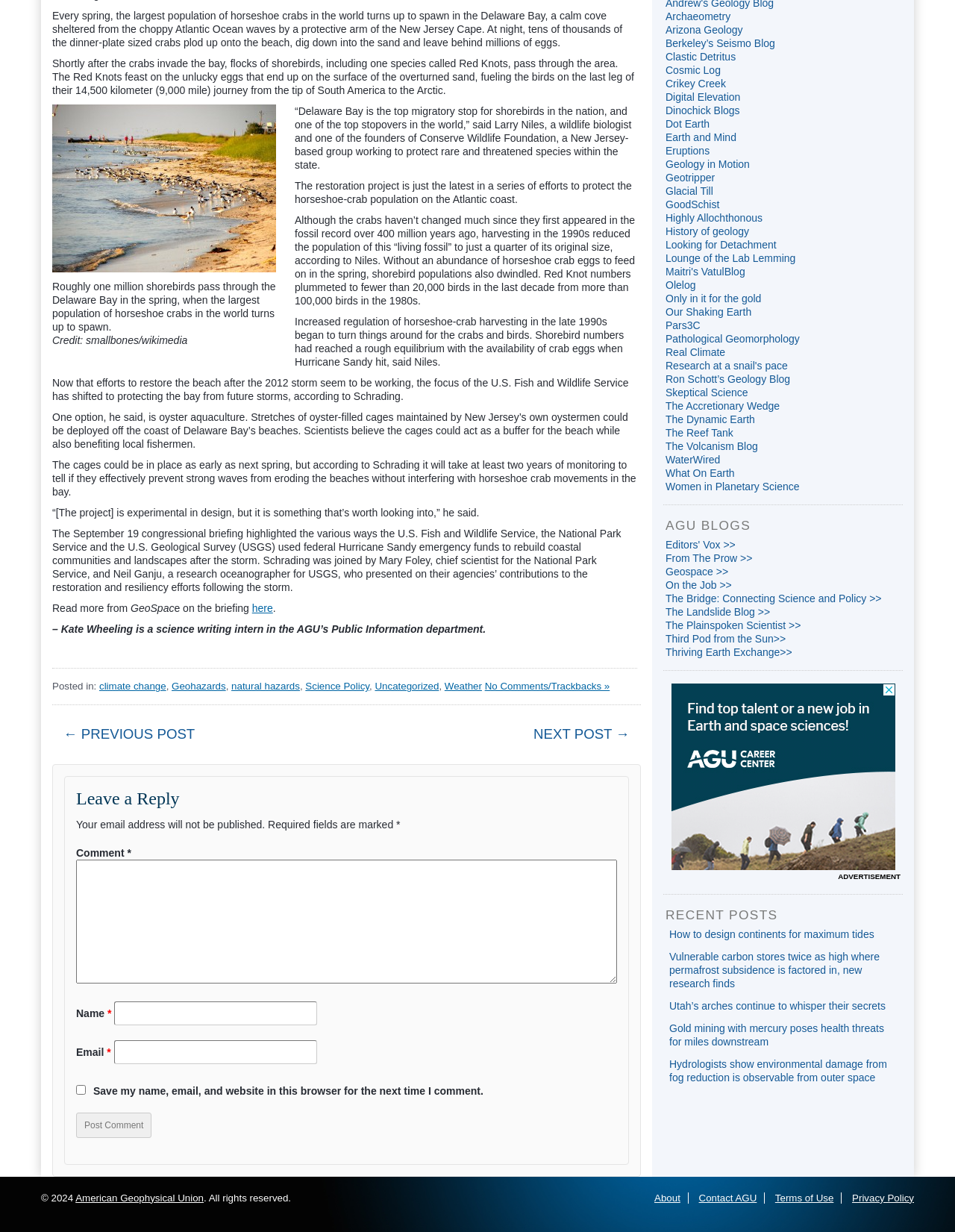Predict the bounding box of the UI element based on the description: "History of geology". The coordinates should be four float numbers between 0 and 1, formatted as [left, top, right, bottom].

[0.697, 0.183, 0.784, 0.193]